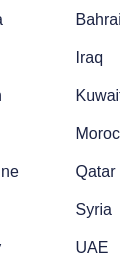Give a one-word or one-phrase response to the question: 
What is the price of the book?

$35.99